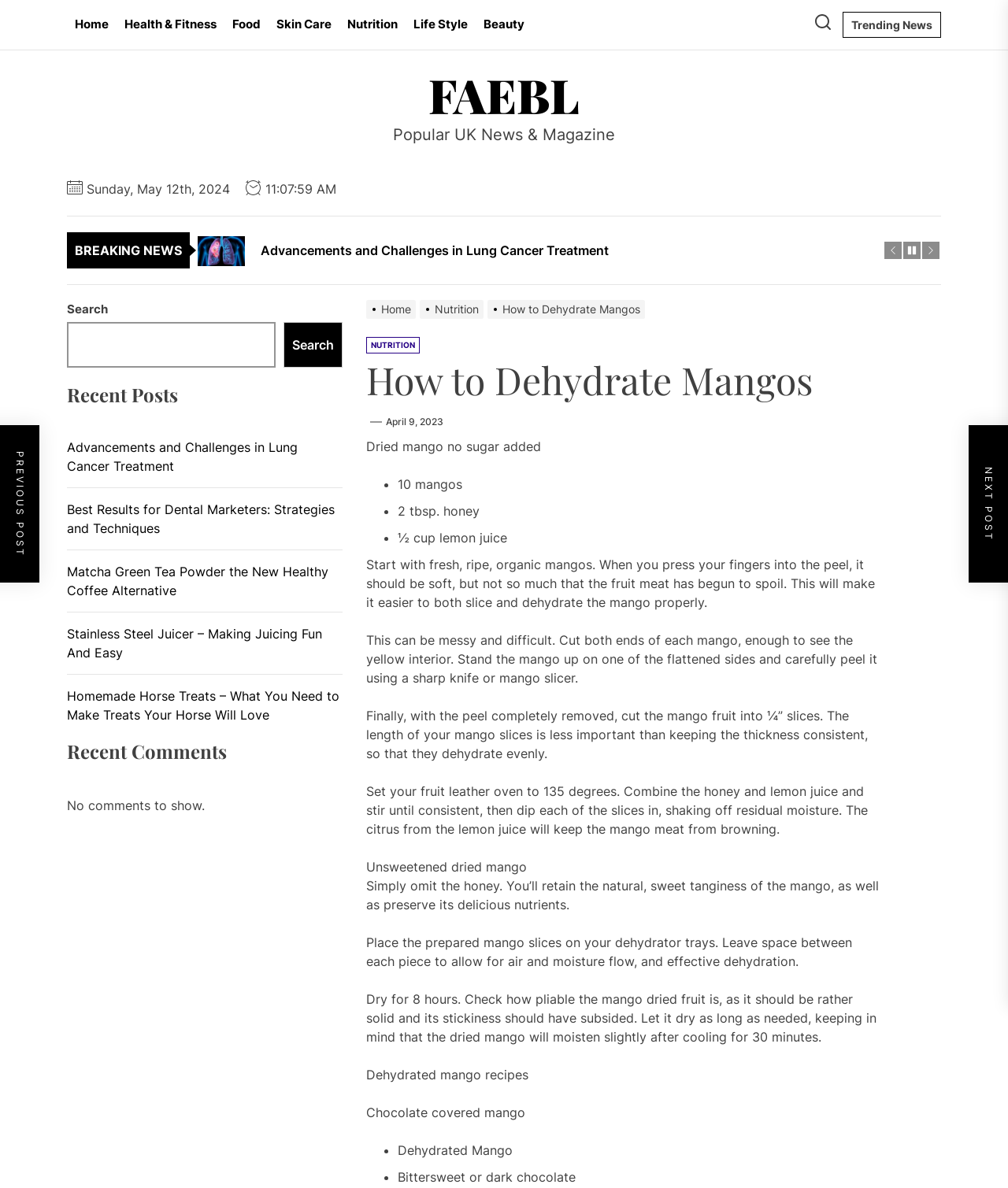Please identify the bounding box coordinates of the element that needs to be clicked to perform the following instruction: "Read the 'How to Dehydrate Mangos' article".

[0.363, 0.301, 0.933, 0.339]